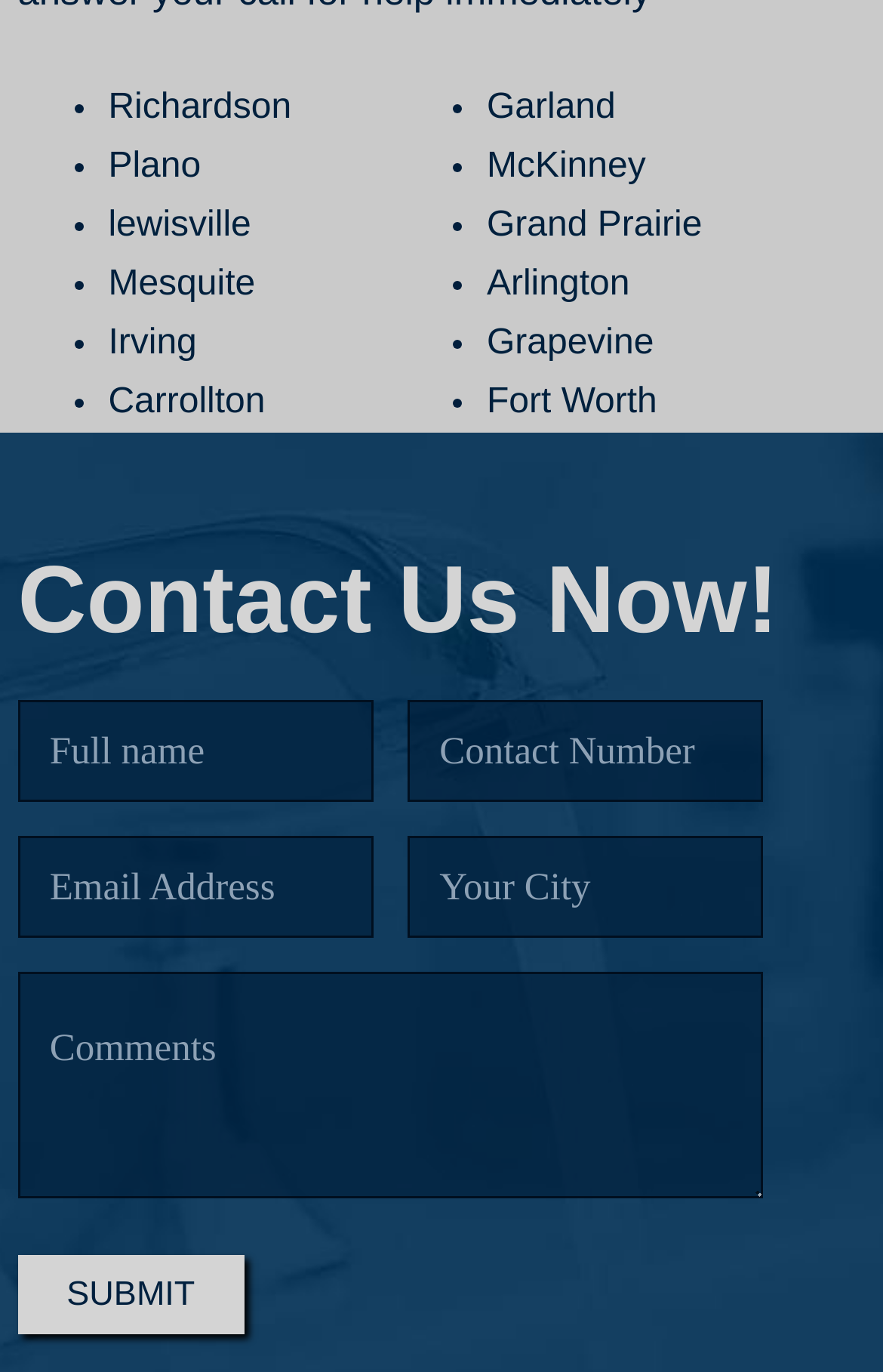Give a succinct answer to this question in a single word or phrase: 
How many textboxes are there in the form?

5